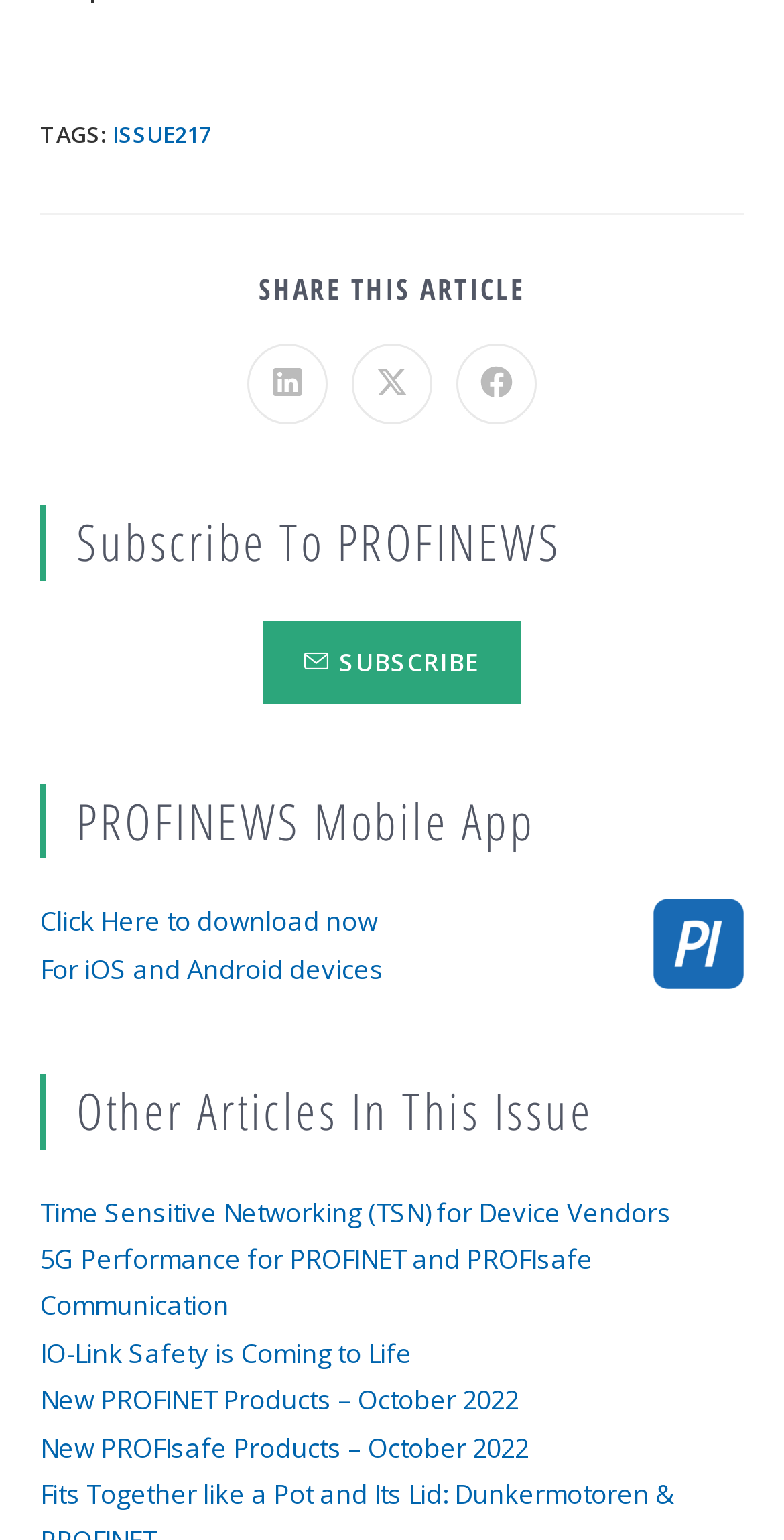How many sharing options are available?
Look at the screenshot and respond with one word or a short phrase.

3